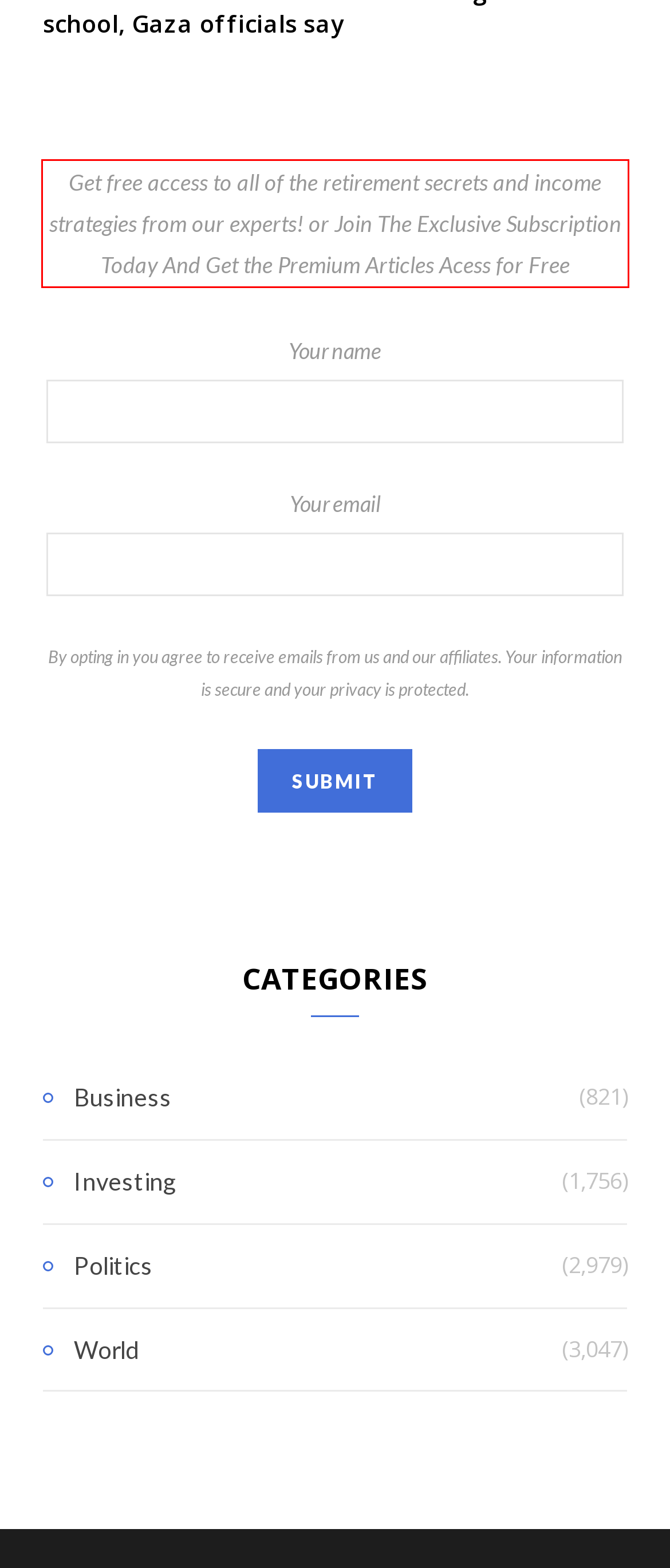Observe the screenshot of the webpage, locate the red bounding box, and extract the text content within it.

Get free access to all of the retirement secrets and income strategies from our experts! or Join The Exclusive Subscription Today And Get the Premium Articles Acess for Free